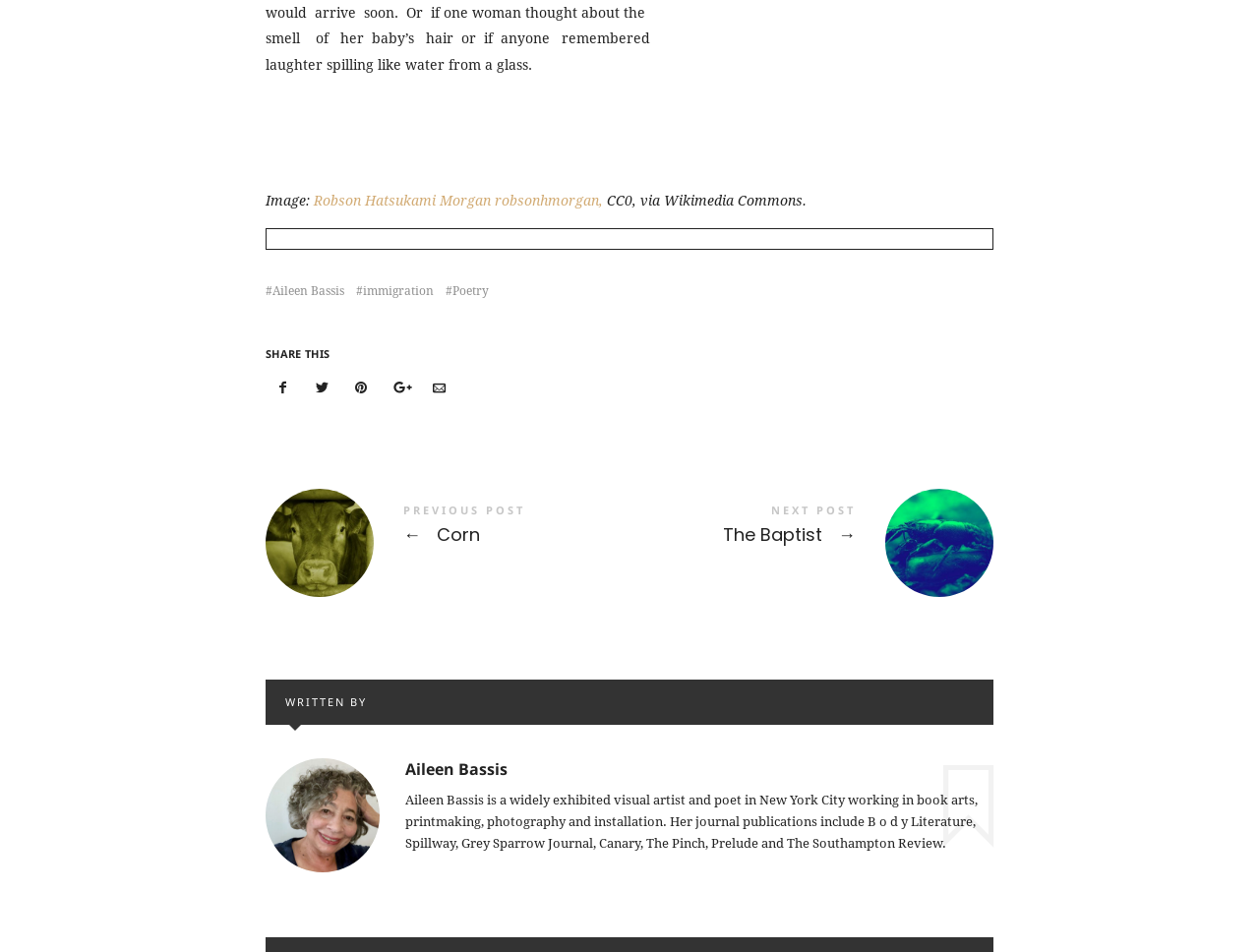What is the topic of the poem? Based on the screenshot, please respond with a single word or phrase.

Immigration